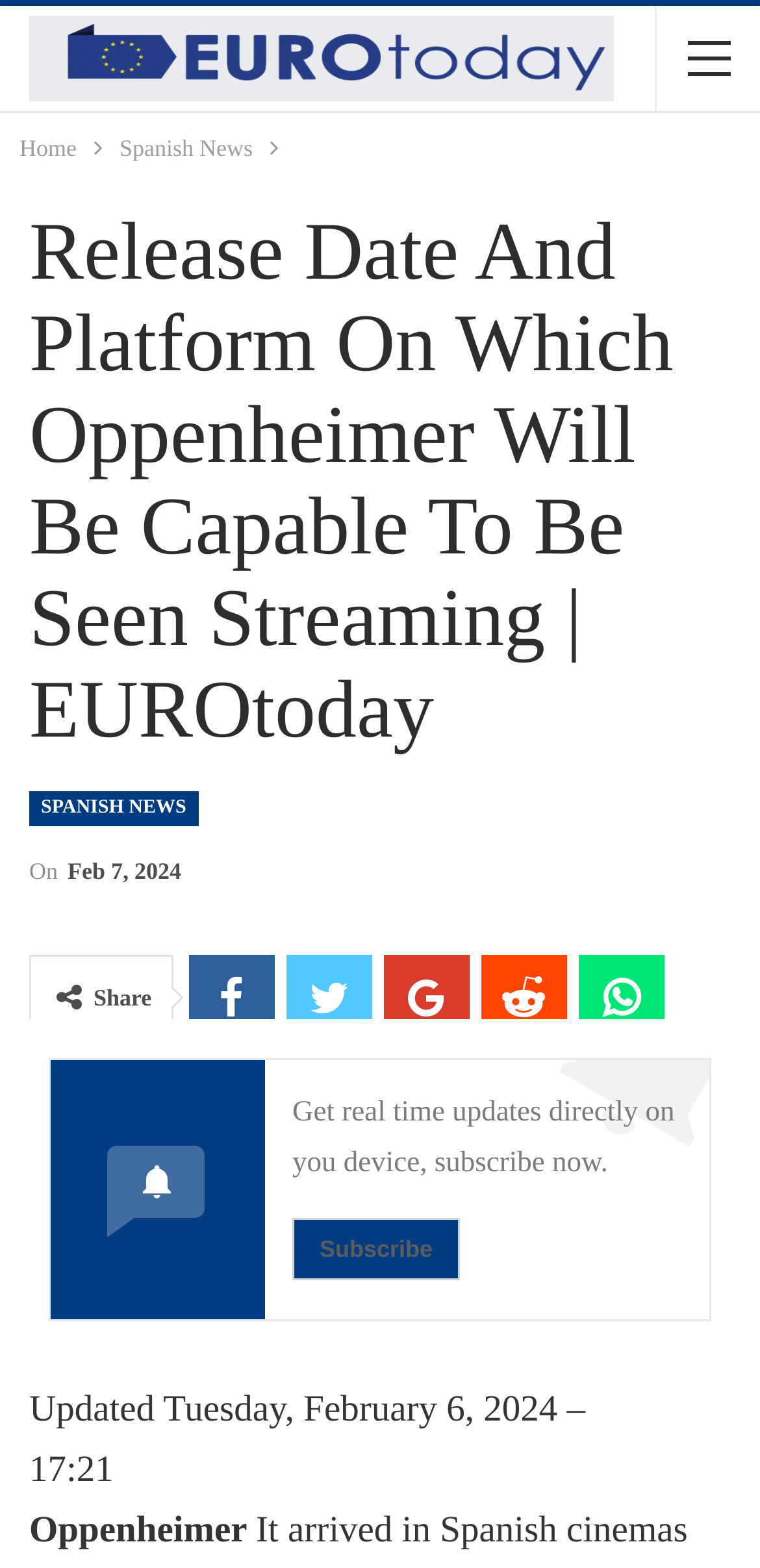Create an elaborate caption that covers all aspects of the webpage.

The webpage appears to be an article about the movie Oppenheimer, specifically discussing its release date and streaming platform. At the top left corner, there is a logo image of "EUROtoday" with a width spanning about 77% of the page. Below the logo, there is a navigation bar with two links: "Home" and "Spanish News". 

The main content of the page is divided into sections. The first section has a heading that reads "Release Date And Platform On Which Oppenheimer Will Be Capable To Be Seen Streaming | EUROtoday" and is positioned near the top of the page. Below the heading, there is a link to "SPANISH NEWS" and a timestamp indicating the article was updated on February 7, 2024. 

On the right side of the page, there are five social media links represented by icons, including Facebook, Twitter, and others. Below these icons, there is a "Share" button and a call-to-action to subscribe for real-time updates. A "Subscribe" button is positioned nearby.

The main article content is not explicitly described in the accessibility tree, but it likely discusses the release date and streaming platform of the movie Oppenheimer. At the bottom of the page, there is an "Updated" label with a timestamp indicating the article was last updated on Tuesday, February 6, 2024, at 17:21. Finally, there is a title or header that reads "Oppenheimer" at the very bottom of the page.